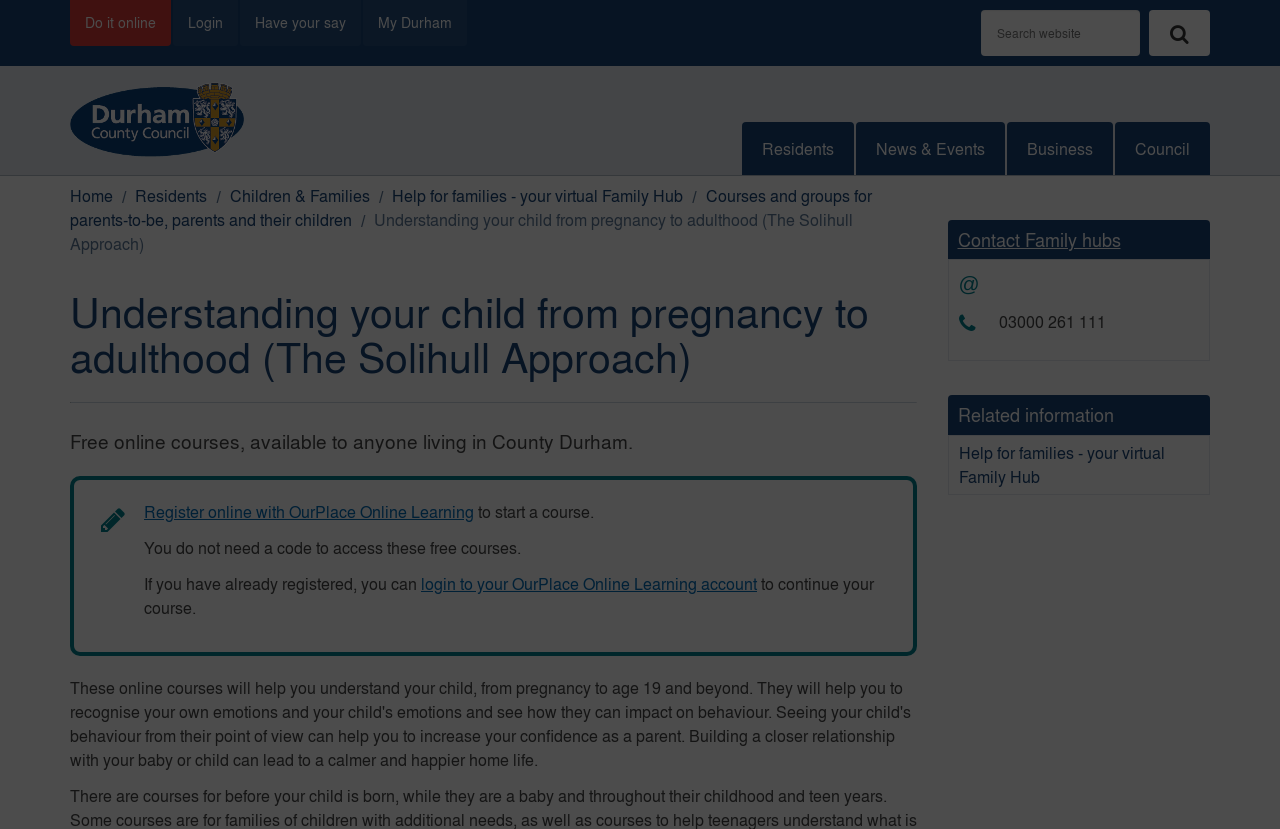What is the name of the virtual Family Hub?
Based on the image content, provide your answer in one word or a short phrase.

Help for families